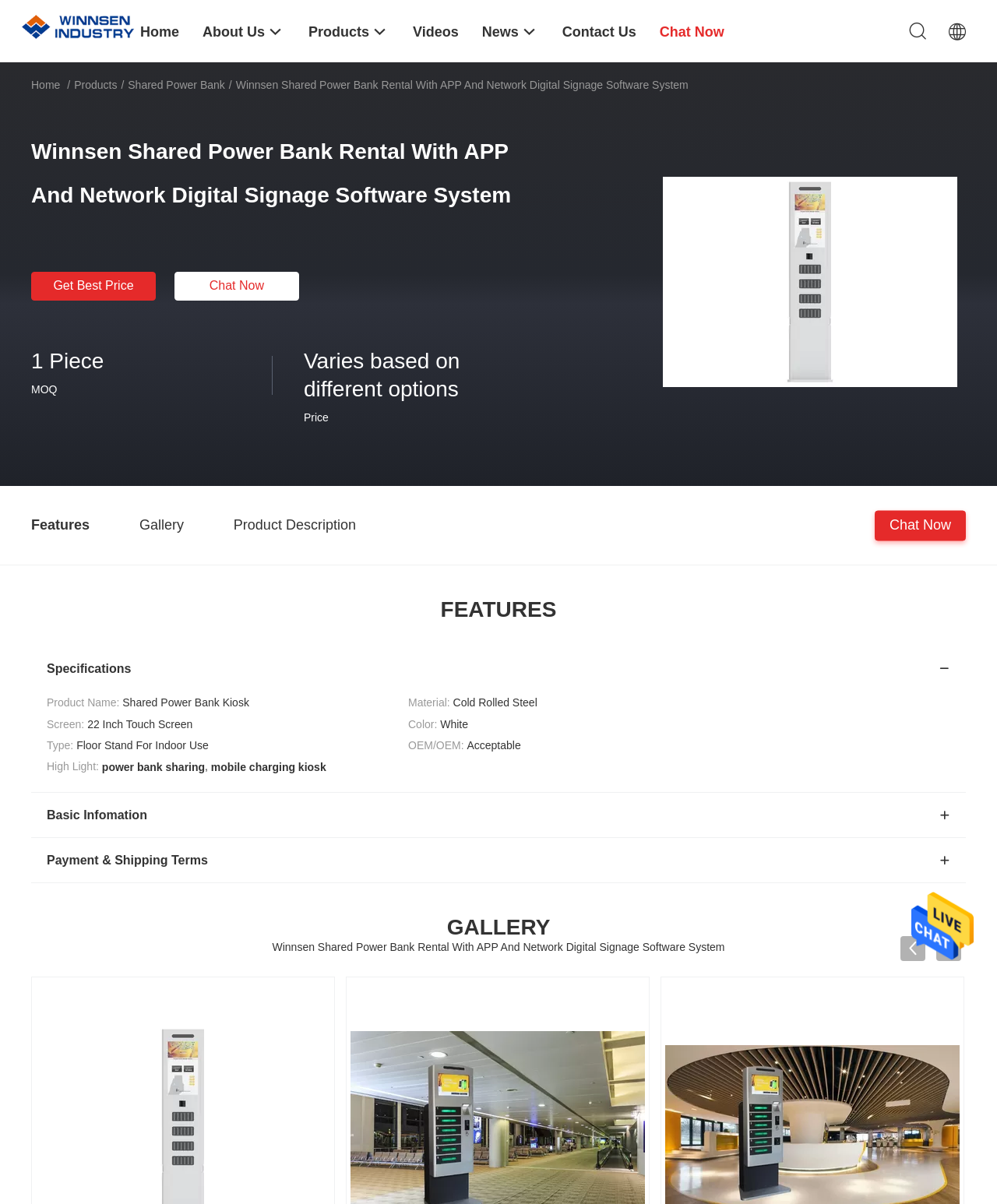Can you determine the bounding box coordinates of the area that needs to be clicked to fulfill the following instruction: "View the product gallery"?

[0.14, 0.429, 0.184, 0.442]